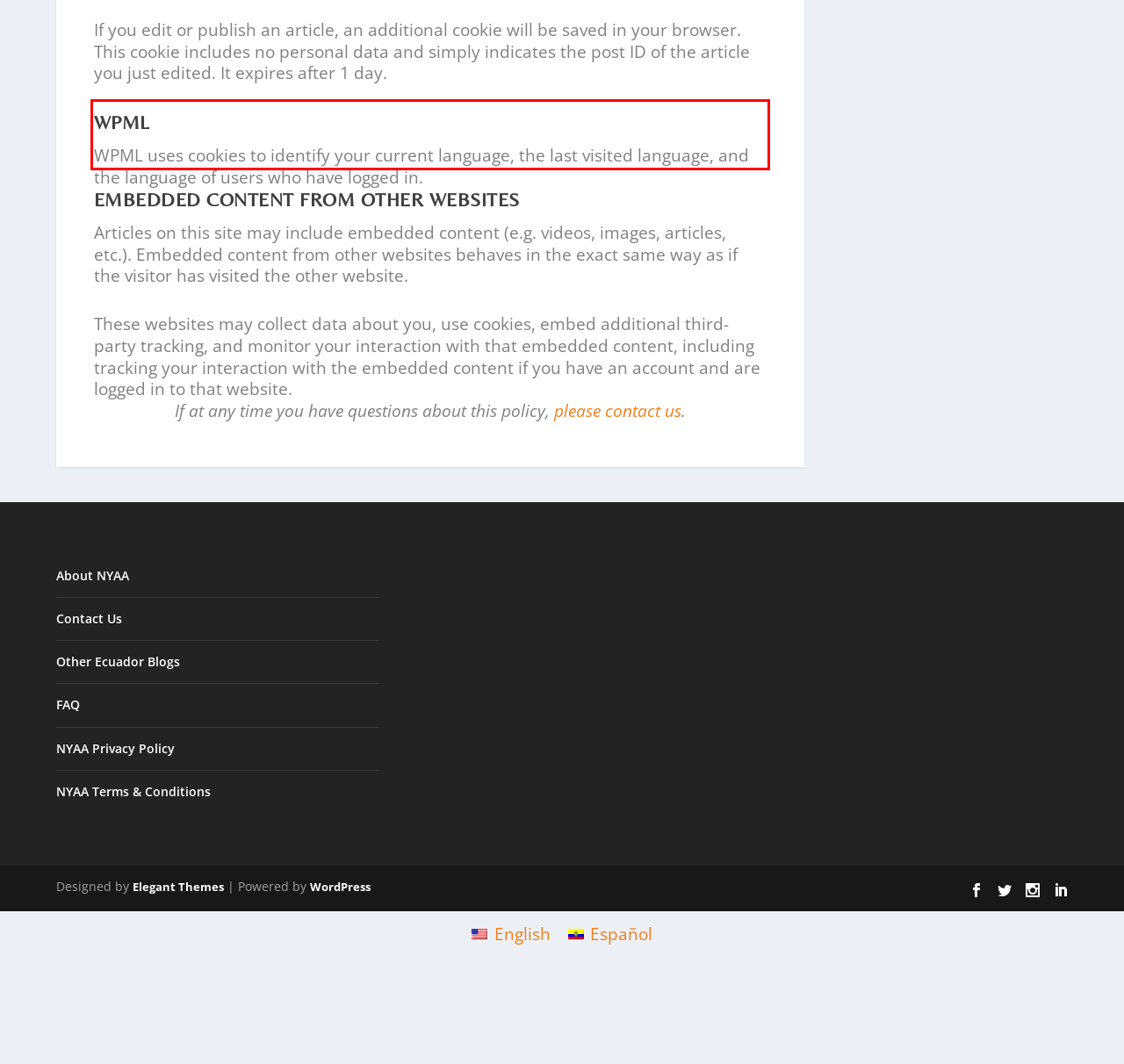Please identify and extract the text from the UI element that is surrounded by a red bounding box in the provided webpage screenshot.

If you edit or publish an article, an additional cookie will be saved in your browser. This cookie includes no personal data and simply indicates the post ID of the article you just edited. It expires after 1 day.